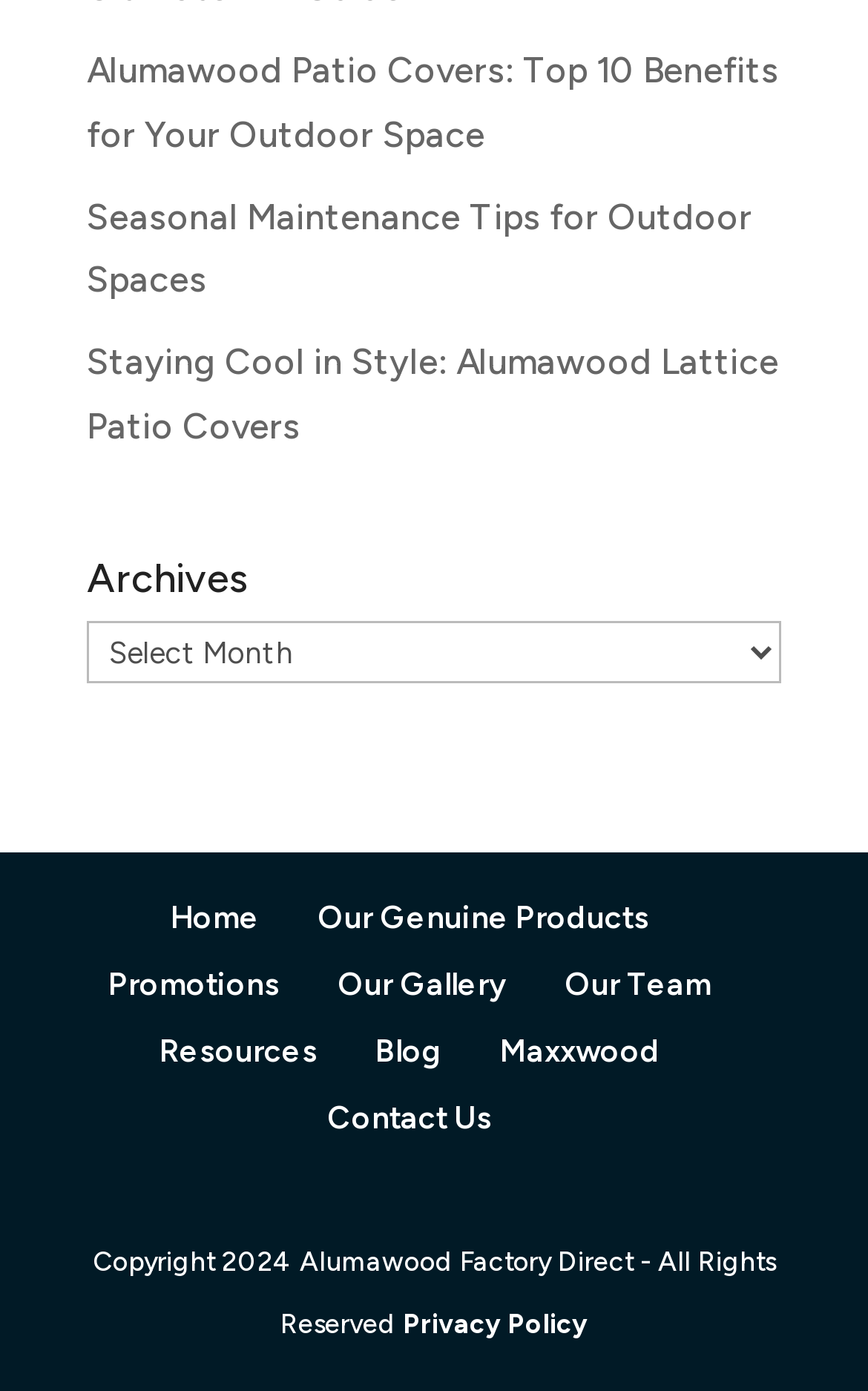Determine the bounding box coordinates for the area you should click to complete the following instruction: "Read about Alumawood Patio Covers benefits".

[0.1, 0.035, 0.897, 0.112]